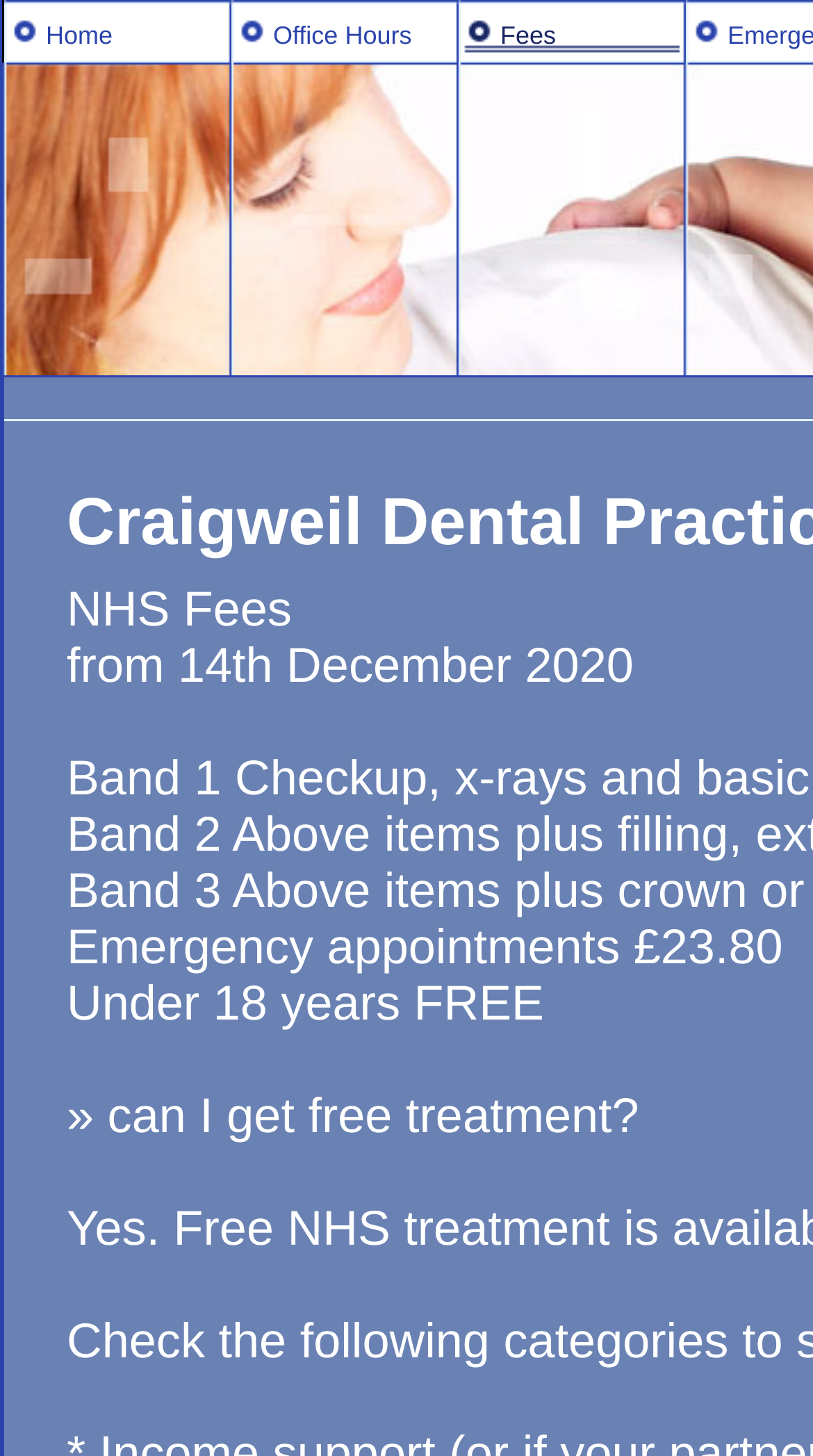Provide a one-word or short-phrase response to the question:
What is the date from which the NHS fees are applicable?

14th December 2020